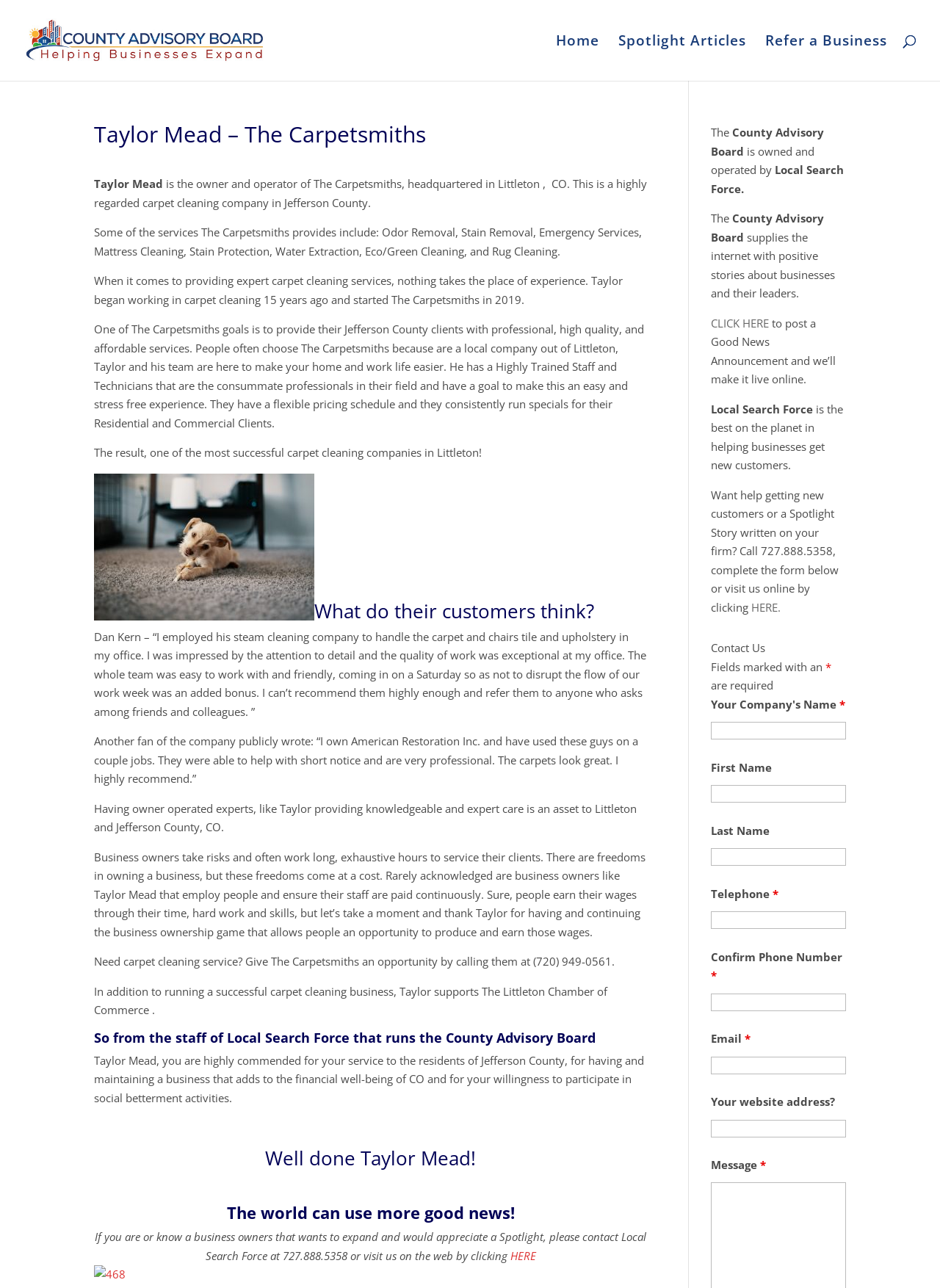What is the phone number to contact The Carpetsmiths?
Using the screenshot, give a one-word or short phrase answer.

(720) 949-0561